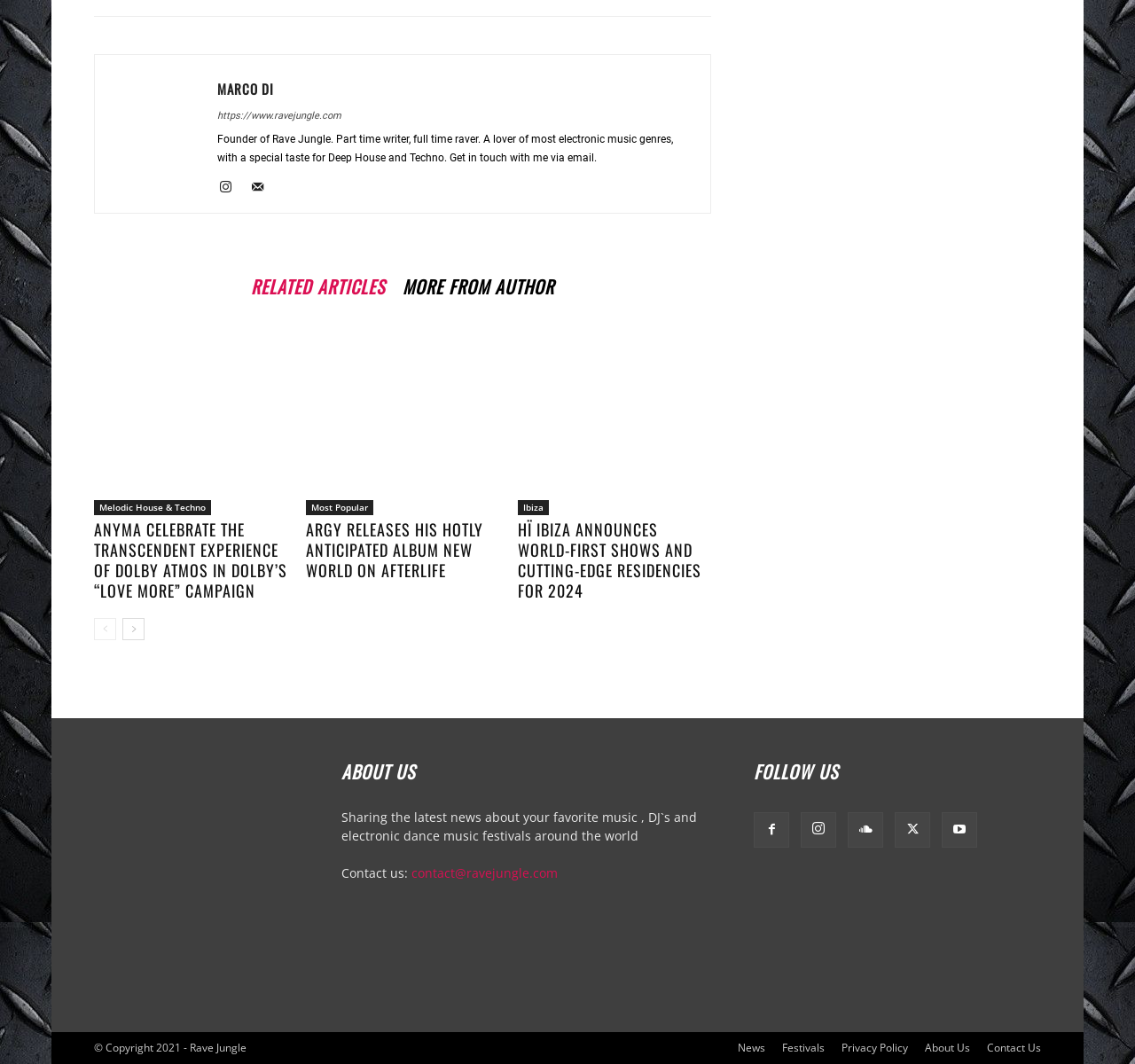Given the description "MORE FROM AUTHOR", determine the bounding box of the corresponding UI element.

[0.347, 0.253, 0.496, 0.278]